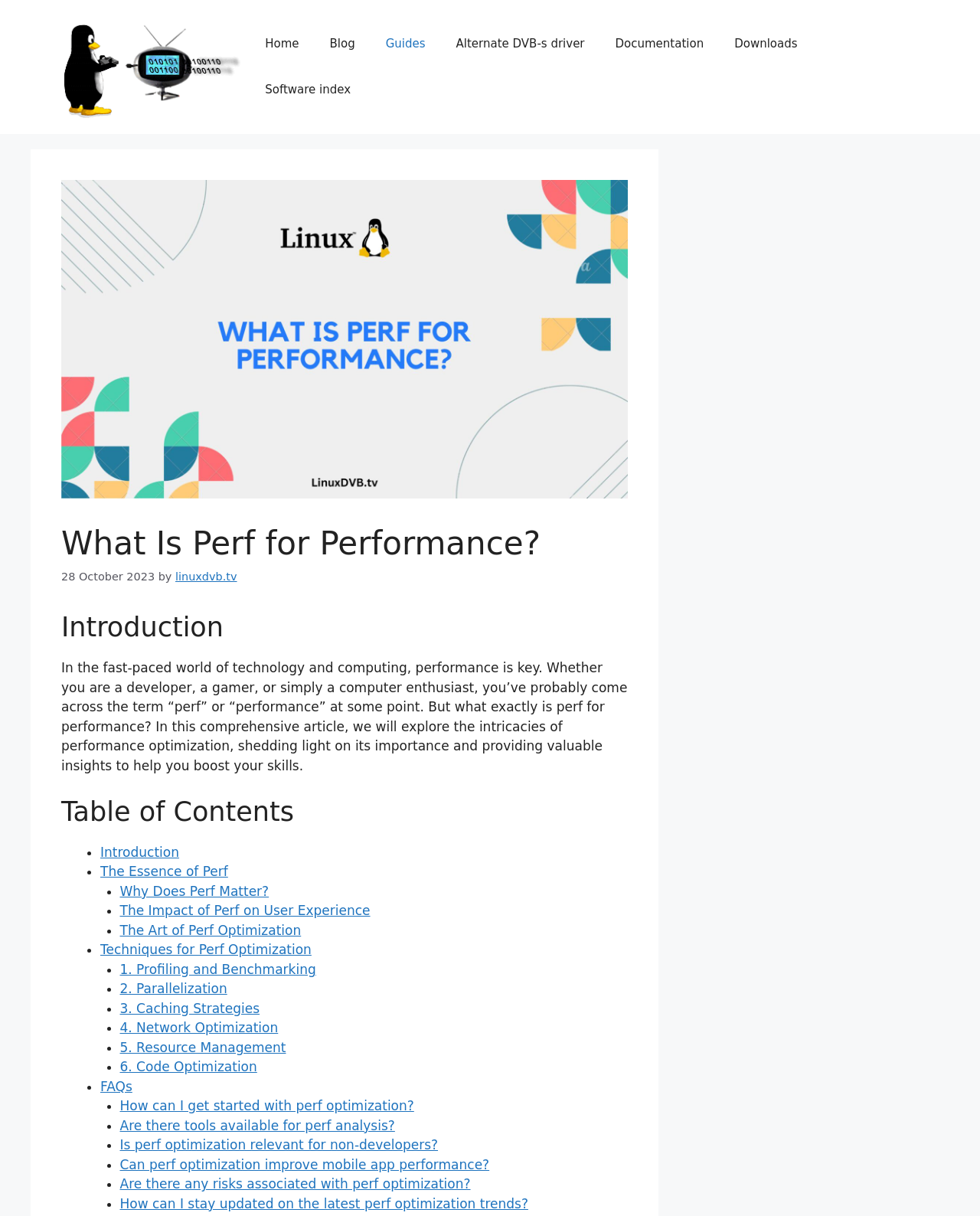What is the main topic of this webpage?
Look at the image and respond to the question as thoroughly as possible.

Based on the webpage content, it is clear that the main topic is performance optimization, as the heading 'What Is Perf for Performance?' and the introduction paragraph both discuss the importance of performance in technology and computing.